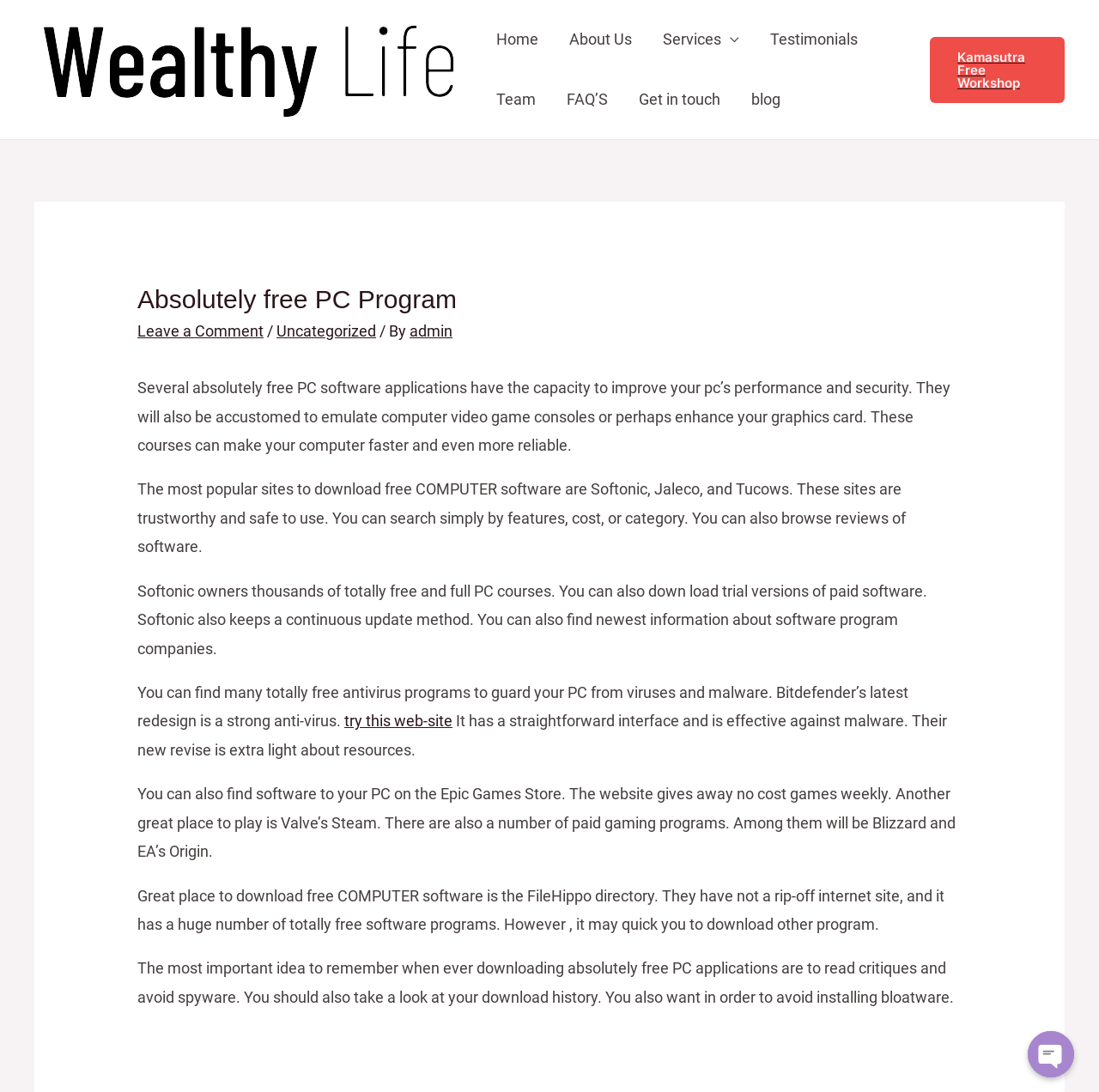Give a detailed explanation of the elements present on the webpage.

The webpage is about free PC software applications that can improve computer performance and security. At the top left, there is a logo and a link to "Wealthylife" with an image beside it. Below the logo, there is a navigation menu with links to "Home", "About Us", "Services", "Testimonials", "Team", "FAQ'S", "Get in touch", and "blog".

On the right side of the page, there is a prominent link to "Kamasutra Free Workshop". Below this link, there is a header section with a heading "Absolutely free PC Program" and a link to "Leave a Comment". The header section also contains links to "Uncategorized" and "admin".

The main content of the page is divided into several paragraphs of text. The first paragraph explains that free PC software can improve computer performance and security, and can also be used to emulate computer video game consoles or enhance graphics cards. The second paragraph mentions popular websites to download free PC software, including Softonic, Jaleco, and Tucows. The third paragraph describes Softonic's features, including its large collection of free and full PC programs, trial versions of paid software, and continuous update method.

The following paragraphs discuss free antivirus programs, including Bitdefender's latest redesign, and other sources of free PC software, such as the Epic Games Store and Valve's Steam. The page also mentions the FileHippo directory as a great place to download free PC software, but warns users to be cautious of spyware and bloatware.

At the bottom right of the page, there are several links and a button, but they do not contain any descriptive text.